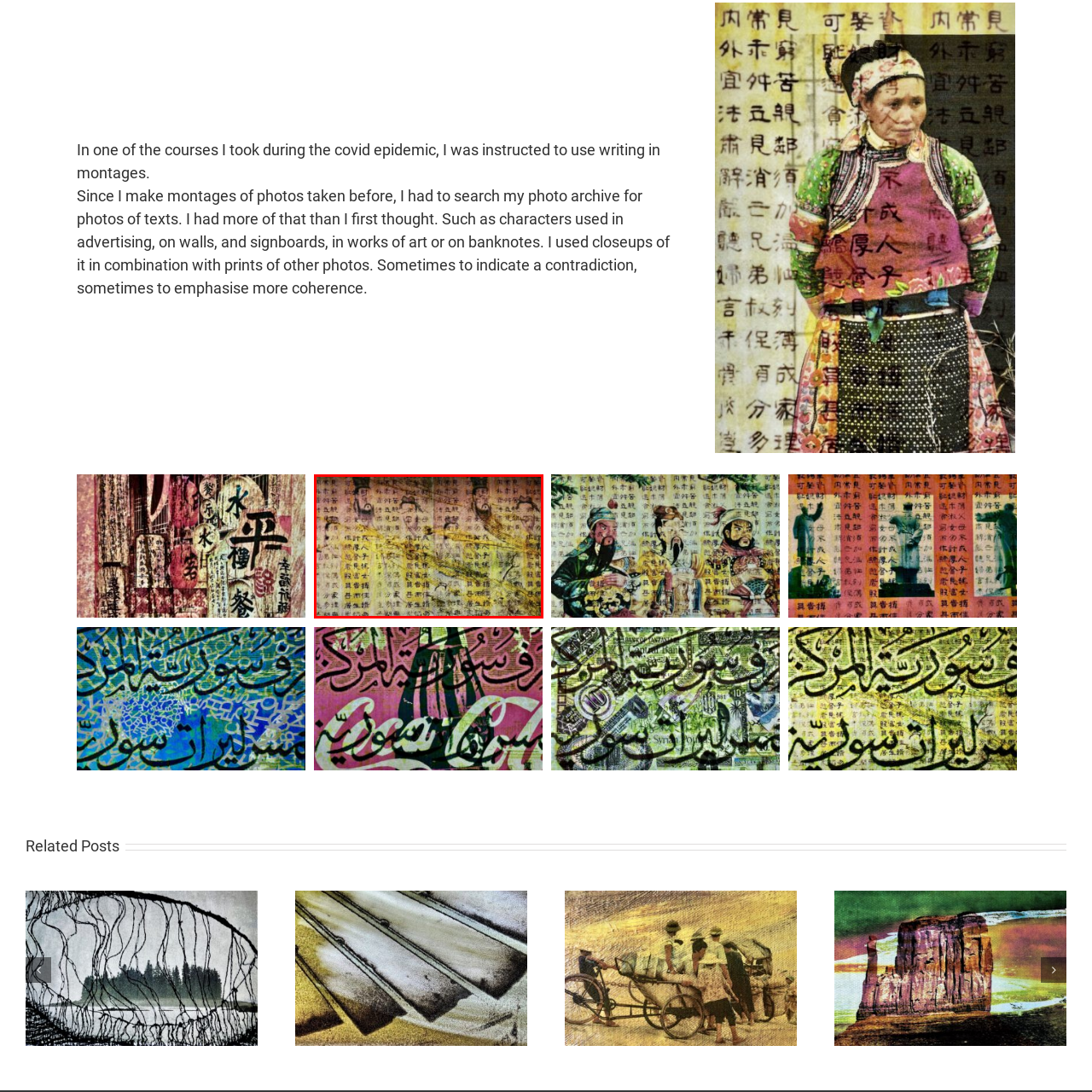What is the theme of the artwork?
Review the image marked by the red bounding box and deliver a detailed response to the question.

The caption states that the artwork 'evokes themes of heritage and identity', suggesting that the artwork is exploring these concepts through its use of traditional Chinese characters and imagery.